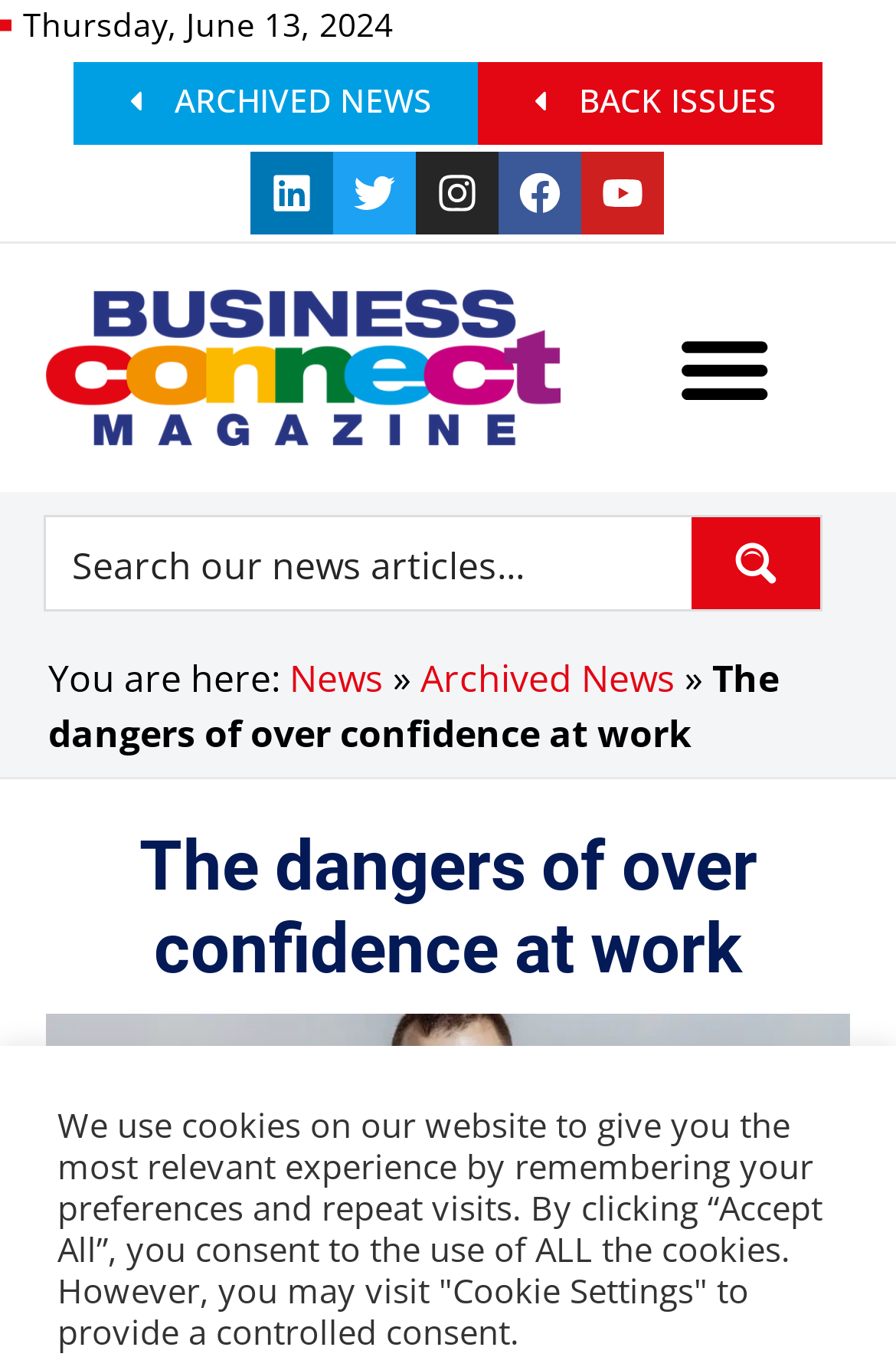Identify the bounding box coordinates of the region that needs to be clicked to carry out this instruction: "Visit archived news". Provide these coordinates as four float numbers ranging from 0 to 1, i.e., [left, top, right, bottom].

[0.469, 0.482, 0.754, 0.519]